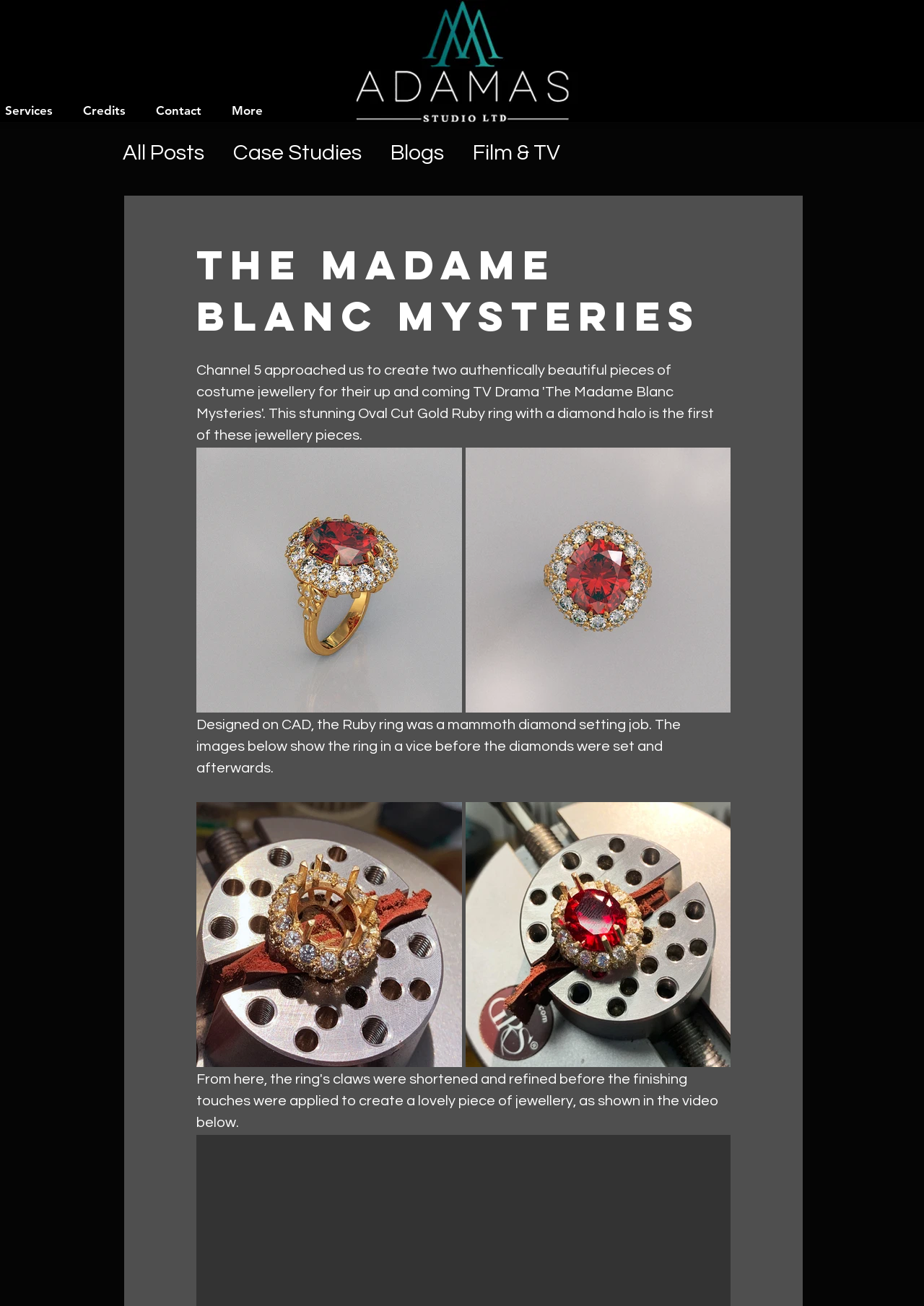Identify and generate the primary title of the webpage.

The Madame Blanc Mysteries